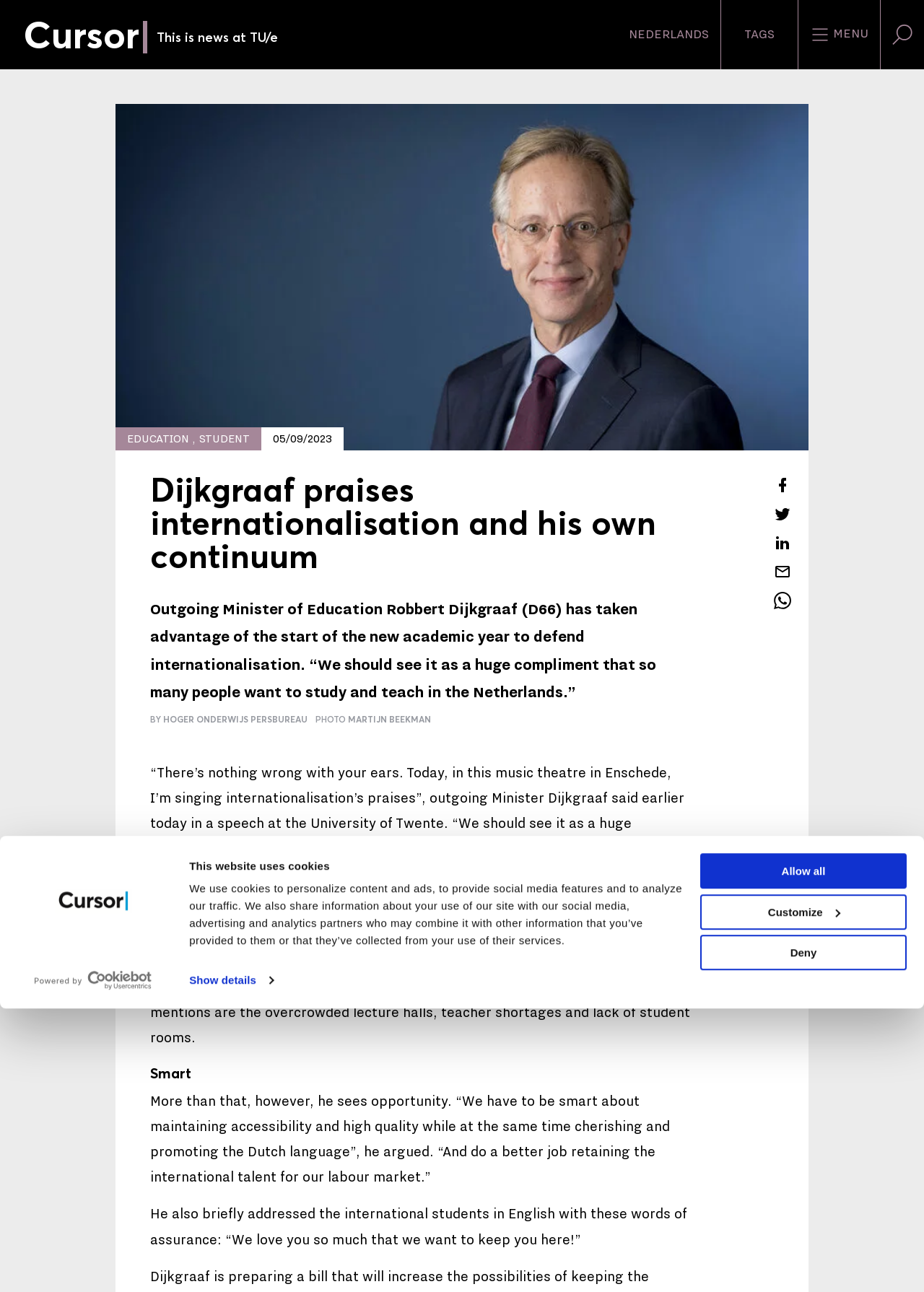Determine the bounding box coordinates for the area you should click to complete the following instruction: "Read Mental Health Chapter".

None